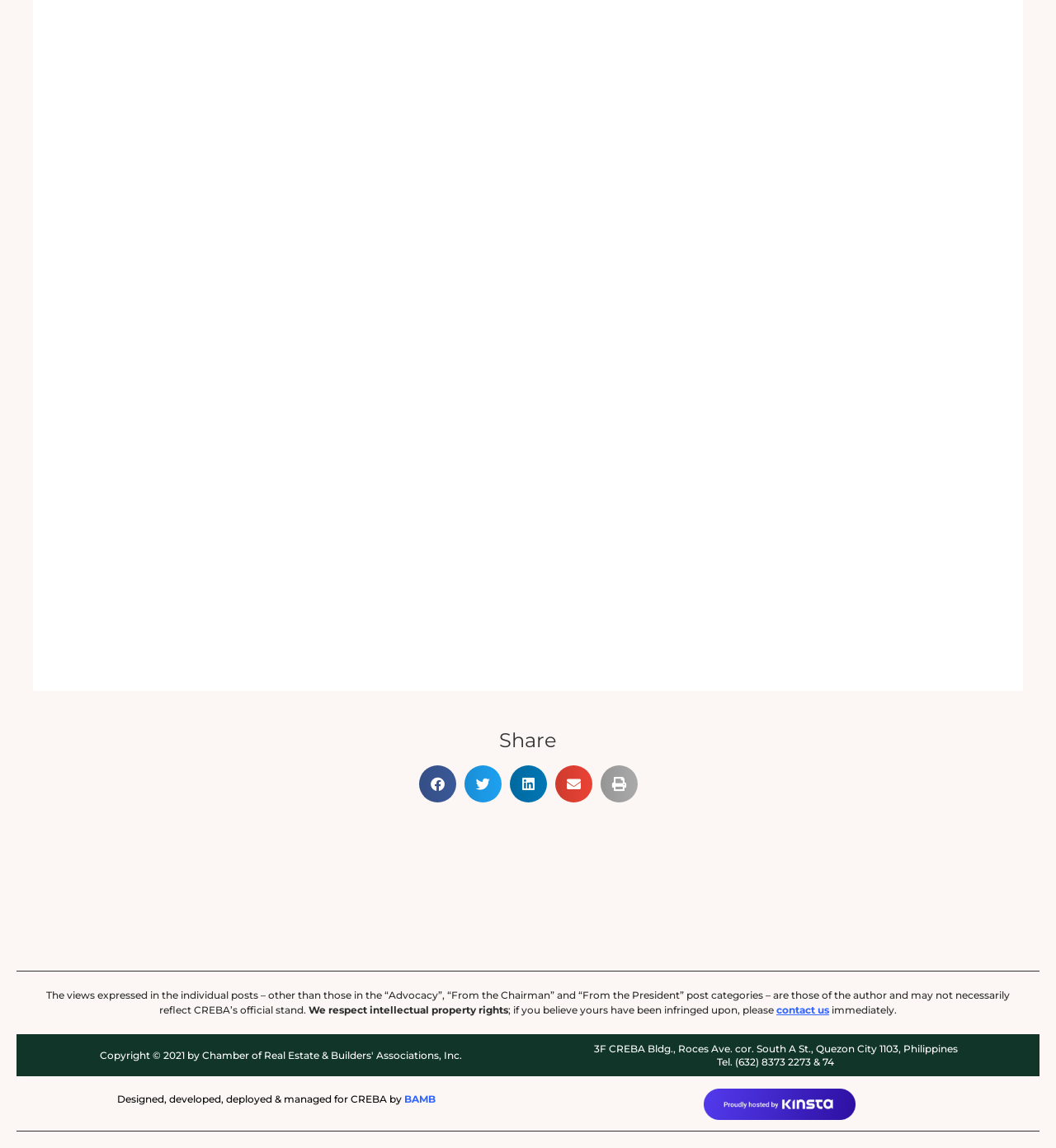What is the copyright year?
Refer to the image and respond with a one-word or short-phrase answer.

2021